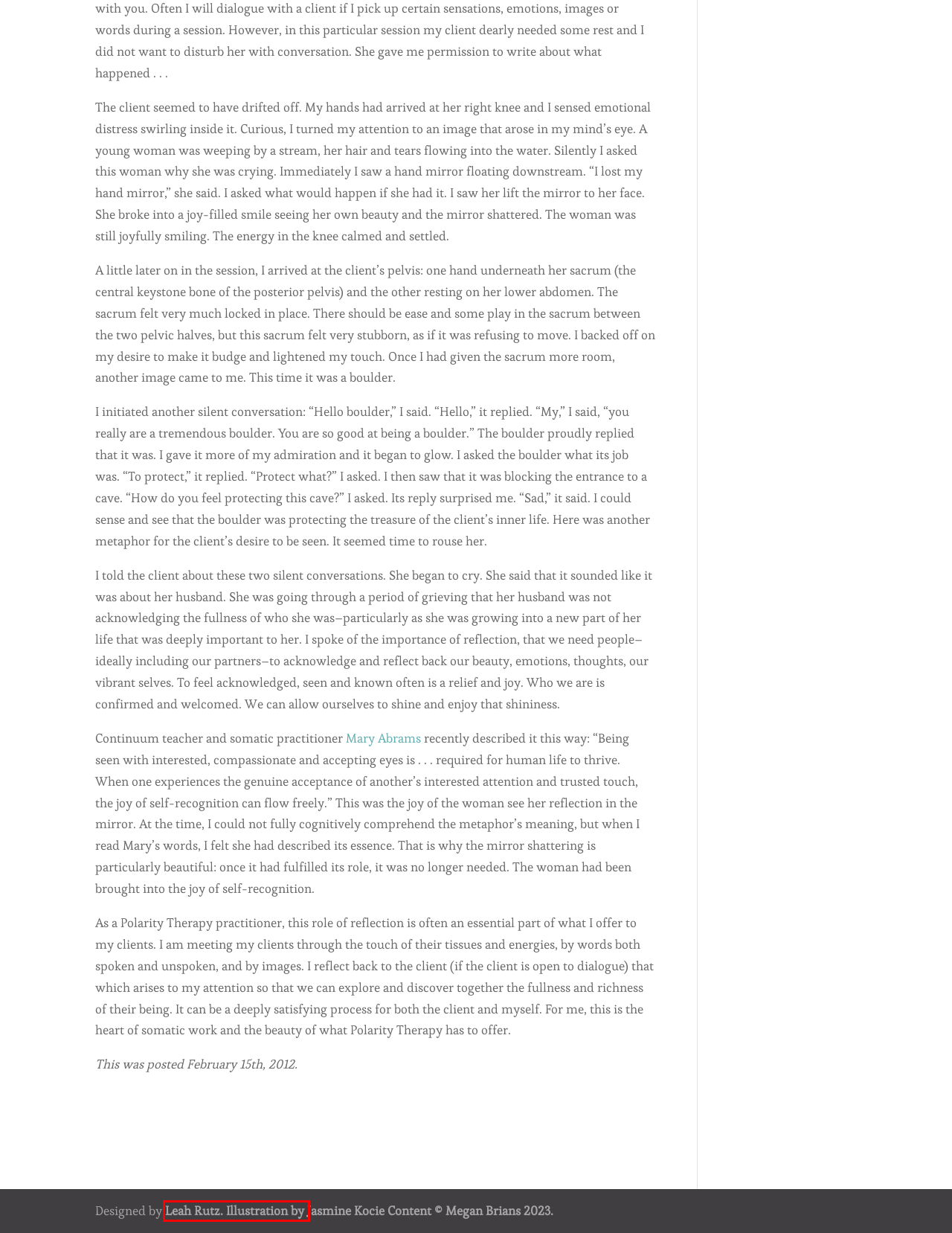Examine the screenshot of a webpage featuring a red bounding box and identify the best matching webpage description for the new page that results from clicking the element within the box. Here are the options:
A. Megan Brians - Body and Being Healing Body & Being Healing -
B. Riding Underground on the Subway: Calming Myself with a Journey of the Imagination
C. Castor Oil Tummy Packs for Stress Reduction and a Healthier Gut - Body and Being Healing
D. Megan Brians, Author at Body and Being Healing
E. Moving Body Resources - Welcome
F. Uncategorized Archives - Body and Being Healing
G. Freeing Breath and Energy in Your Rib Basket - Body and Being Healing
H. Leah Rutz | Design & Strategy

H